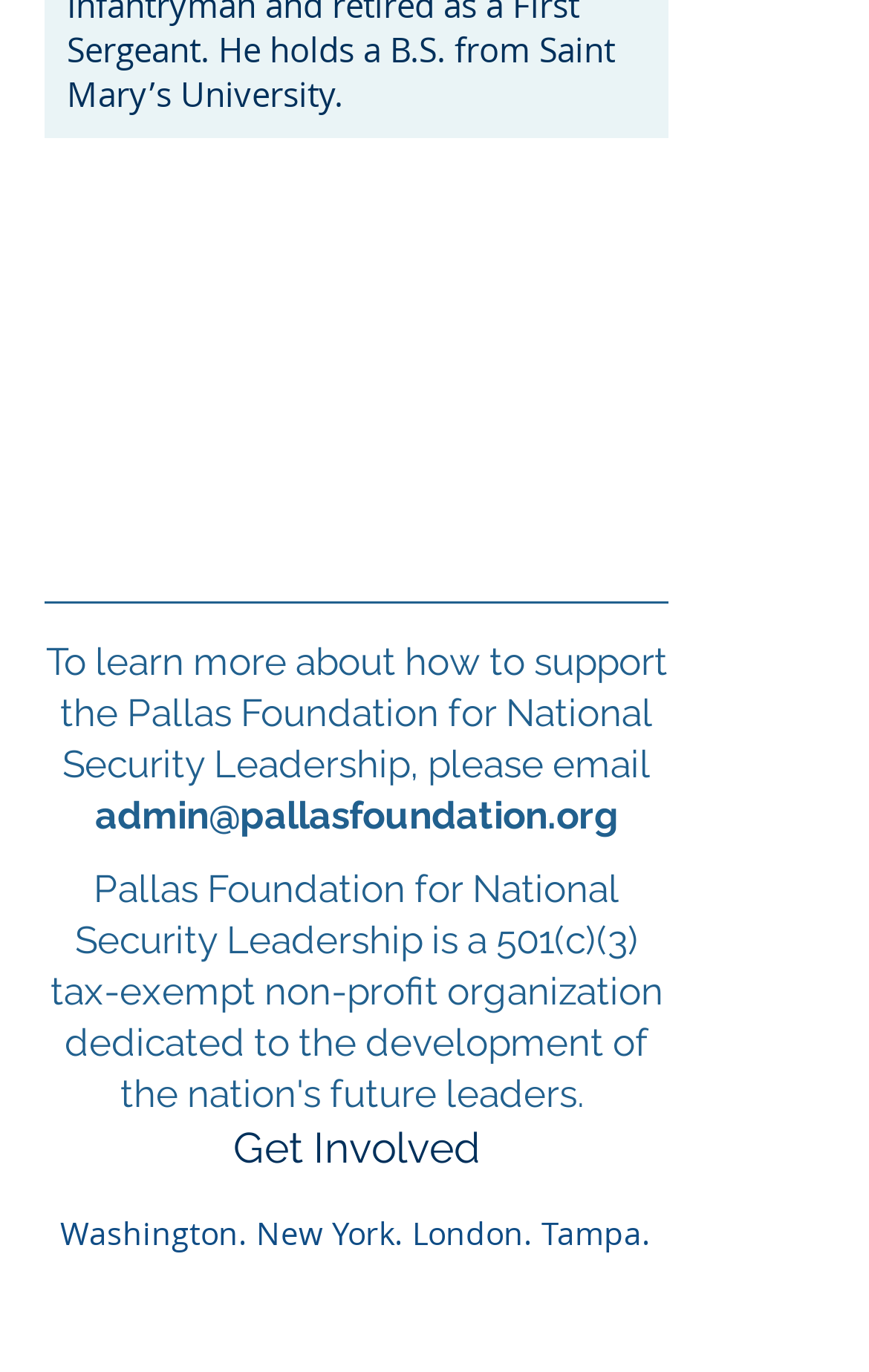Observe the image and answer the following question in detail: What cities are mentioned on the webpage?

The cities are mentioned in the text 'Washington. New York. London. Tampa.' which is located below the 'Get Involved' heading.